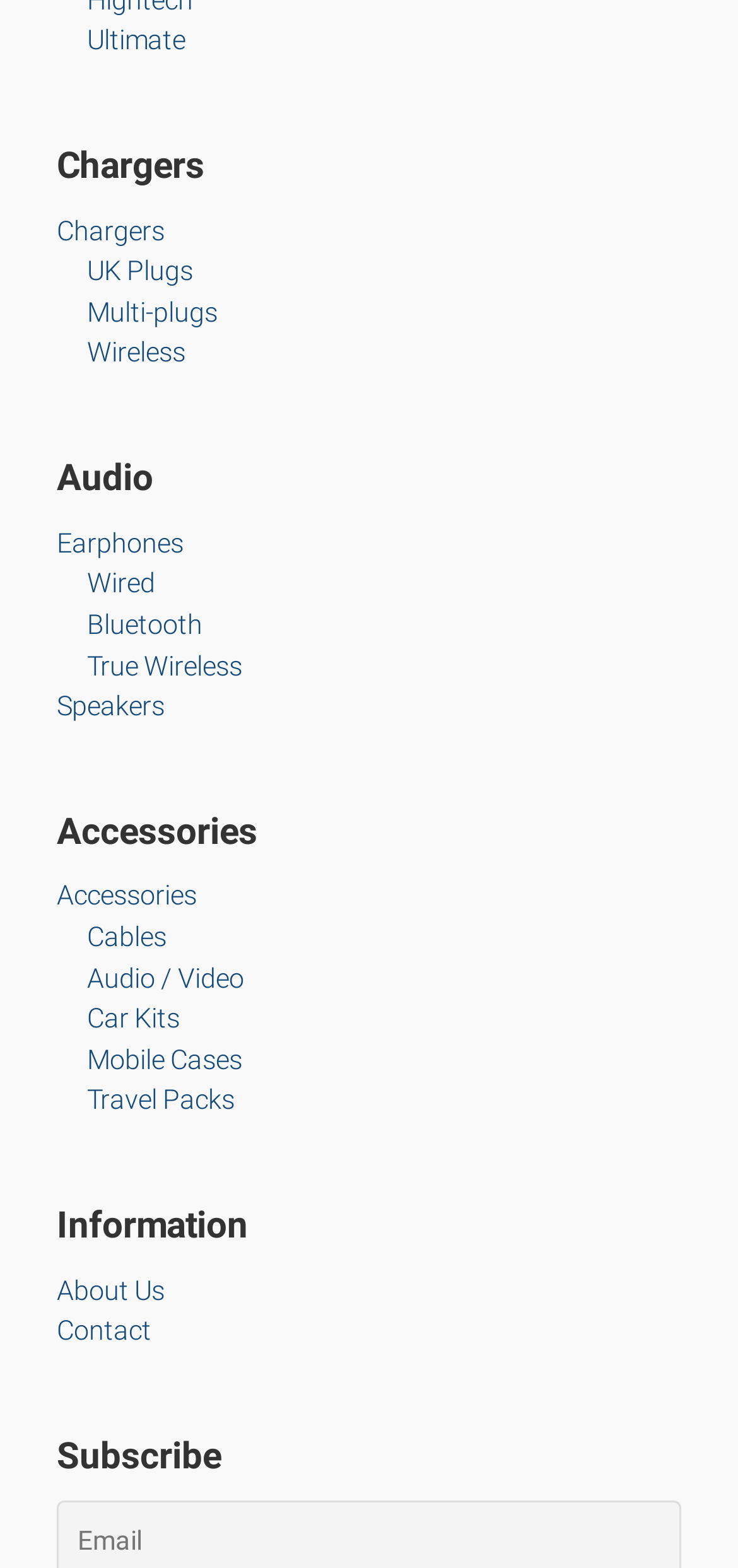Could you find the bounding box coordinates of the clickable area to complete this instruction: "Go to the 'About Us' page"?

[0.077, 0.811, 0.223, 0.836]